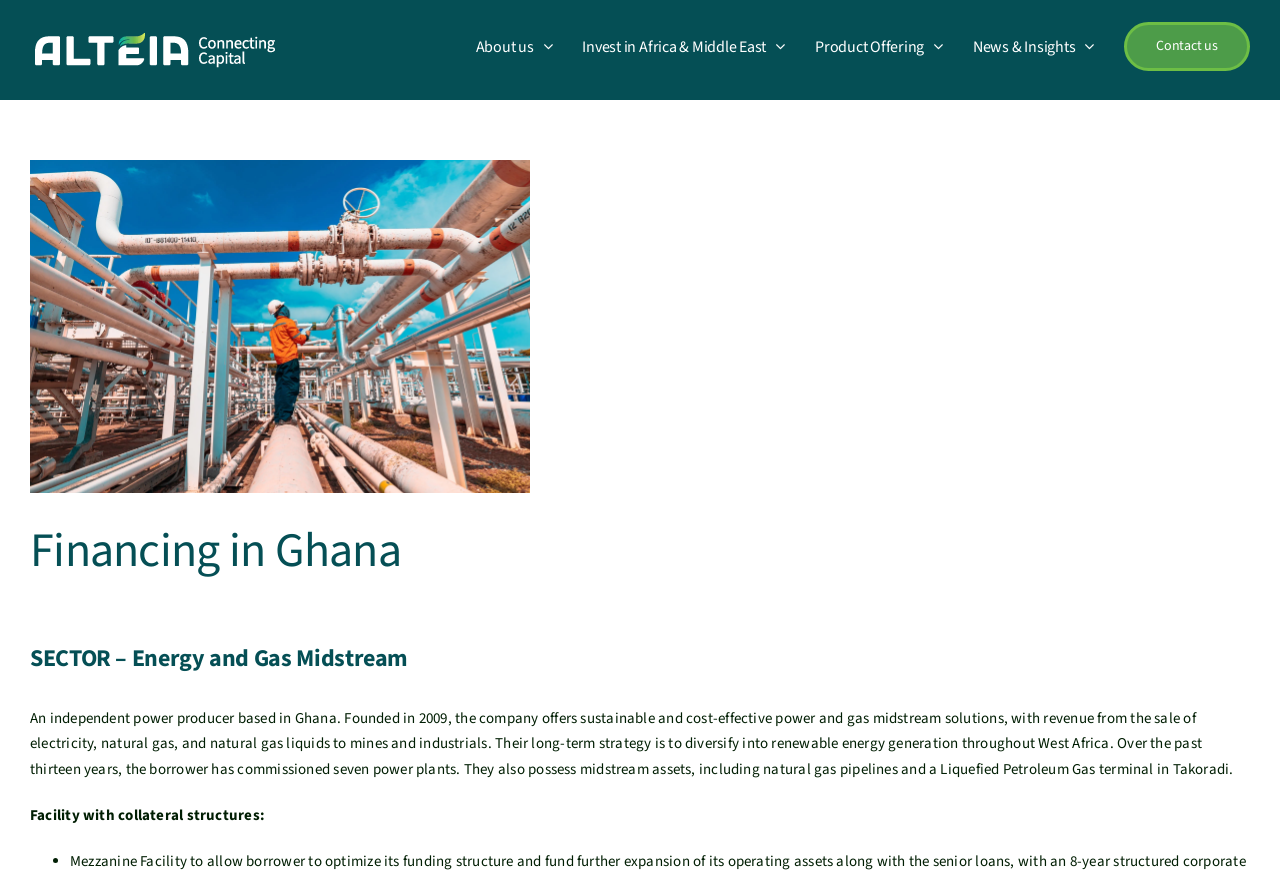Offer a detailed explanation of the webpage layout and contents.

The webpage is about Alteia Fund, specifically focusing on financing in Ghana. At the top left corner, there is the Alteia Fund logo, which is an image linked to the company's main page. Next to the logo, there is a main menu navigation bar with five links: "About us", "Invest in Africa & Middle East", "Product Offering", "News & Insights", and "Contact us". Each of these links has a dropdown menu.

Below the navigation bar, there is a prominent link to "Alteia-Financing-Ghana" with a "View Larger Image" option. The main content of the page starts with a heading "Financing in Ghana" followed by a subheading "SECTOR – Energy and Gas Midstream". 

The main text describes an independent power producer based in Ghana, founded in 2009, offering sustainable and cost-effective power and gas midstream solutions. The text explains the company's long-term strategy, its past achievements, and its midstream assets. 

Further down, there is a section with a heading "Facility with collateral structures" followed by a bullet point list, although only one bullet point is visible, marked with a "•" symbol.